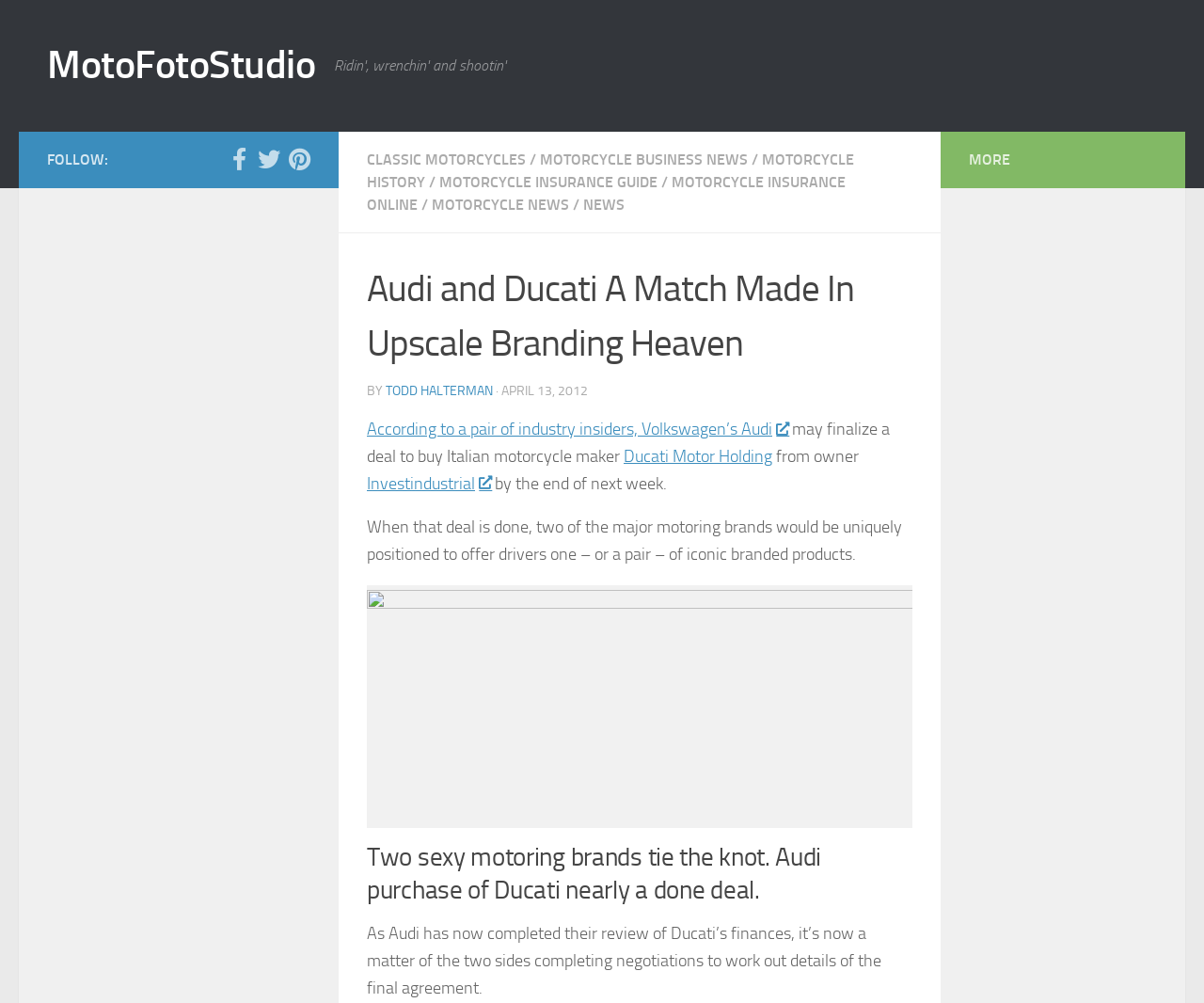Please pinpoint the bounding box coordinates for the region I should click to adhere to this instruction: "Visit 'MotoFotoStudio'".

[0.039, 0.038, 0.262, 0.094]